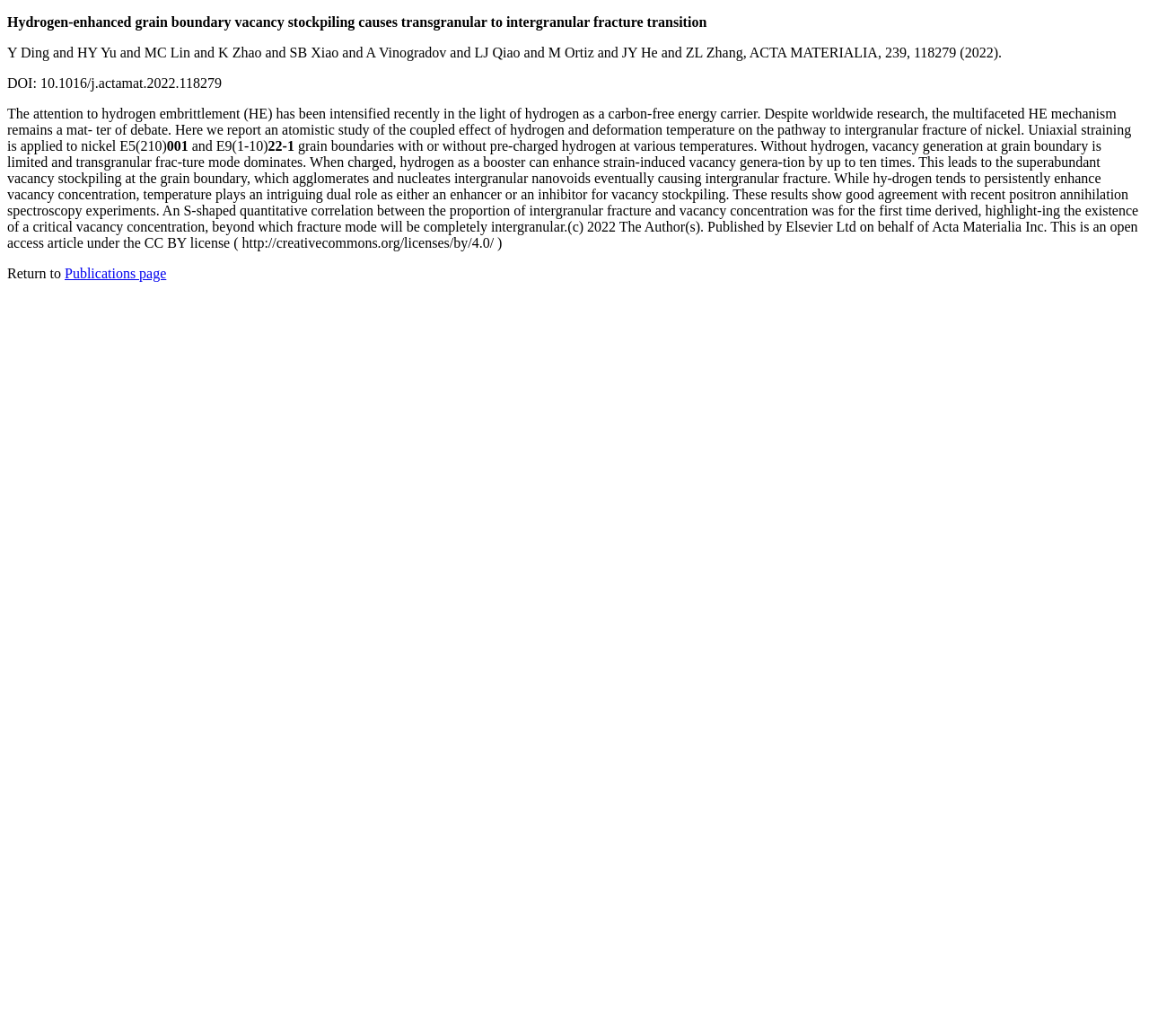Create an in-depth description of the webpage, covering main sections.

This webpage appears to be a scientific article or research paper. At the top, there is a title "Hydrogen-enhanced grain boundary vacancy stockpiling causes transgranular to intergranular fracture transition" which spans almost the entire width of the page. Below the title, there is a list of authors and publication information, including the journal name "ACTA MATERIALIA" and the publication year "2022".

The main content of the article starts below the publication information, with a paragraph of text that discusses the topic of hydrogen embrittlement. The text is divided into several sections, with some sections having subheadings or labels, such as "001", "and E9(1-10)", and "22-1", which are positioned to the right of the main text.

The article continues with several paragraphs of text, discussing the research methodology and results. The text is dense and technical, suggesting that the article is intended for an academic or specialized audience. There are no images on the page.

At the bottom of the page, there is a link to a "Publications page" which is positioned to the right of a "Return to" label.